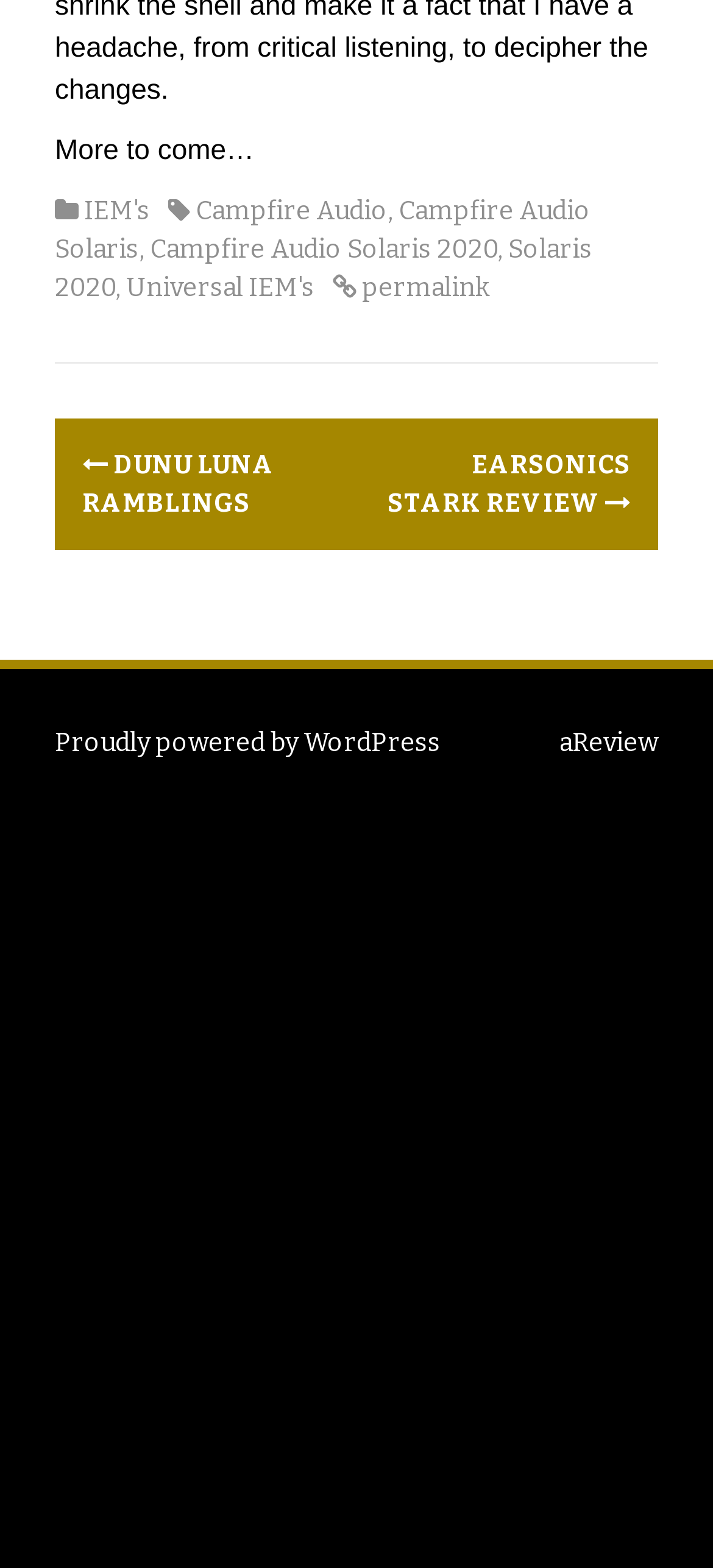Find the bounding box coordinates for the element that must be clicked to complete the instruction: "Go to aReview theme page". The coordinates should be four float numbers between 0 and 1, indicated as [left, top, right, bottom].

[0.785, 0.464, 0.923, 0.484]